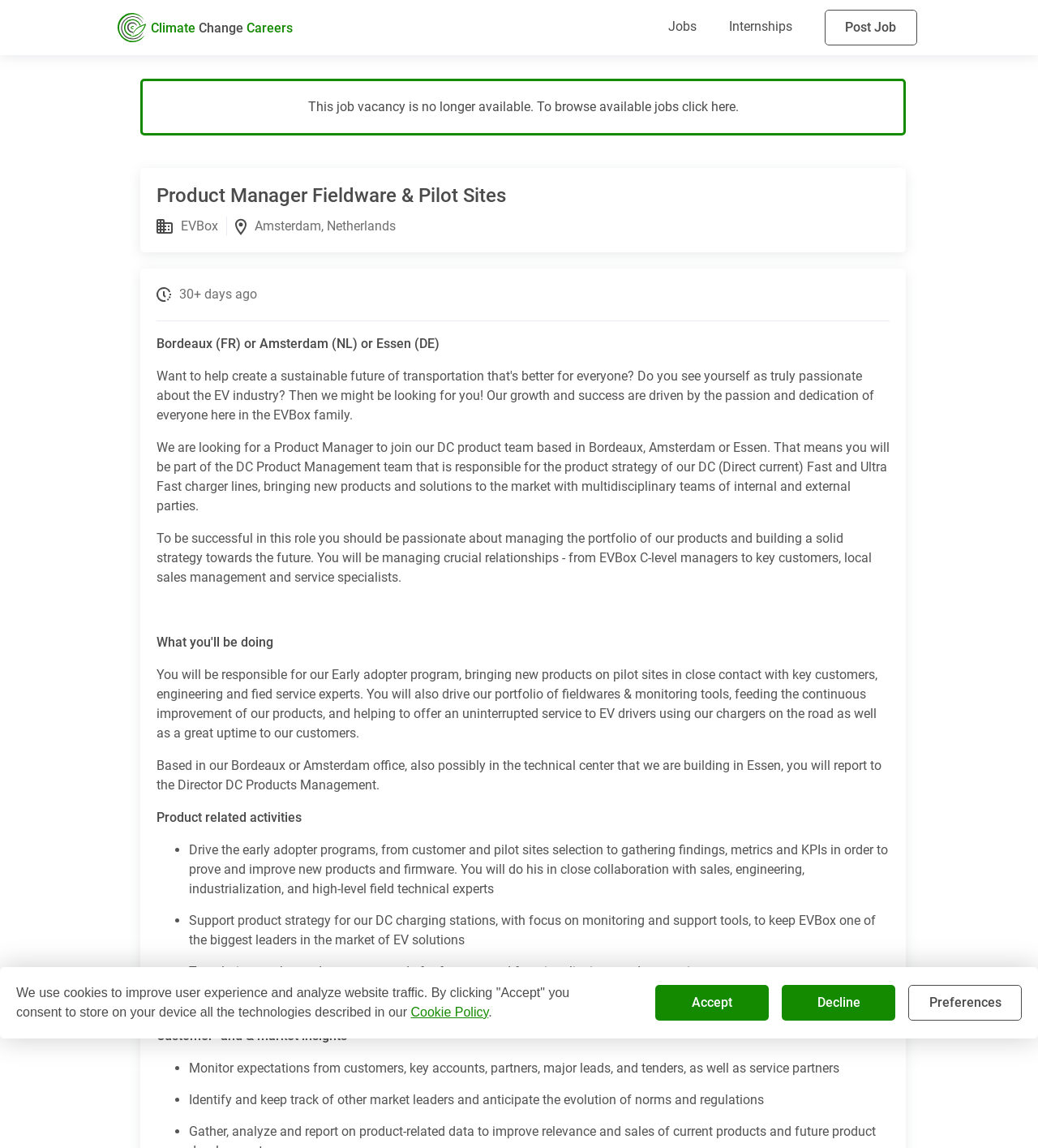Please specify the bounding box coordinates of the clickable region to carry out the following instruction: "Browse available jobs". The coordinates should be four float numbers between 0 and 1, in the format [left, top, right, bottom].

[0.296, 0.086, 0.657, 0.1]